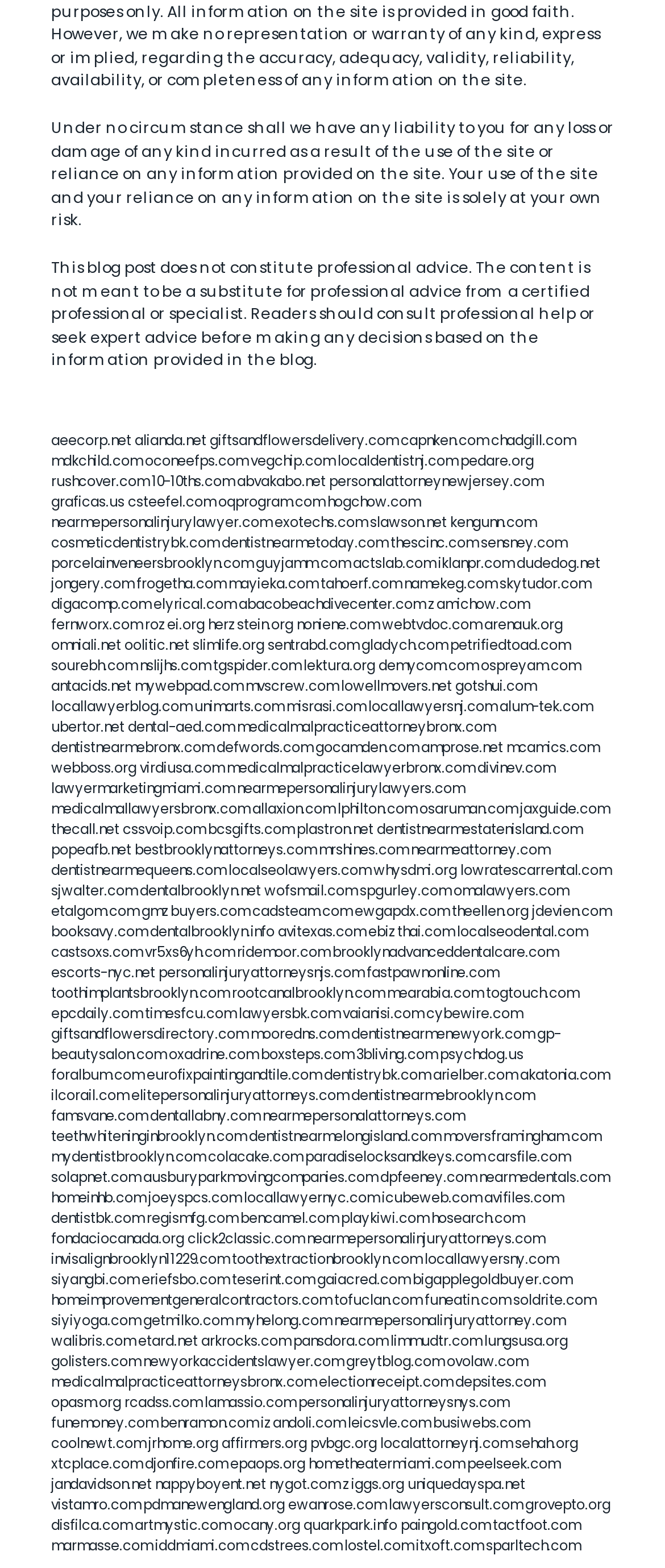Please determine the bounding box coordinates of the element's region to click for the following instruction: "visit aeecorp website".

[0.077, 0.275, 0.197, 0.287]